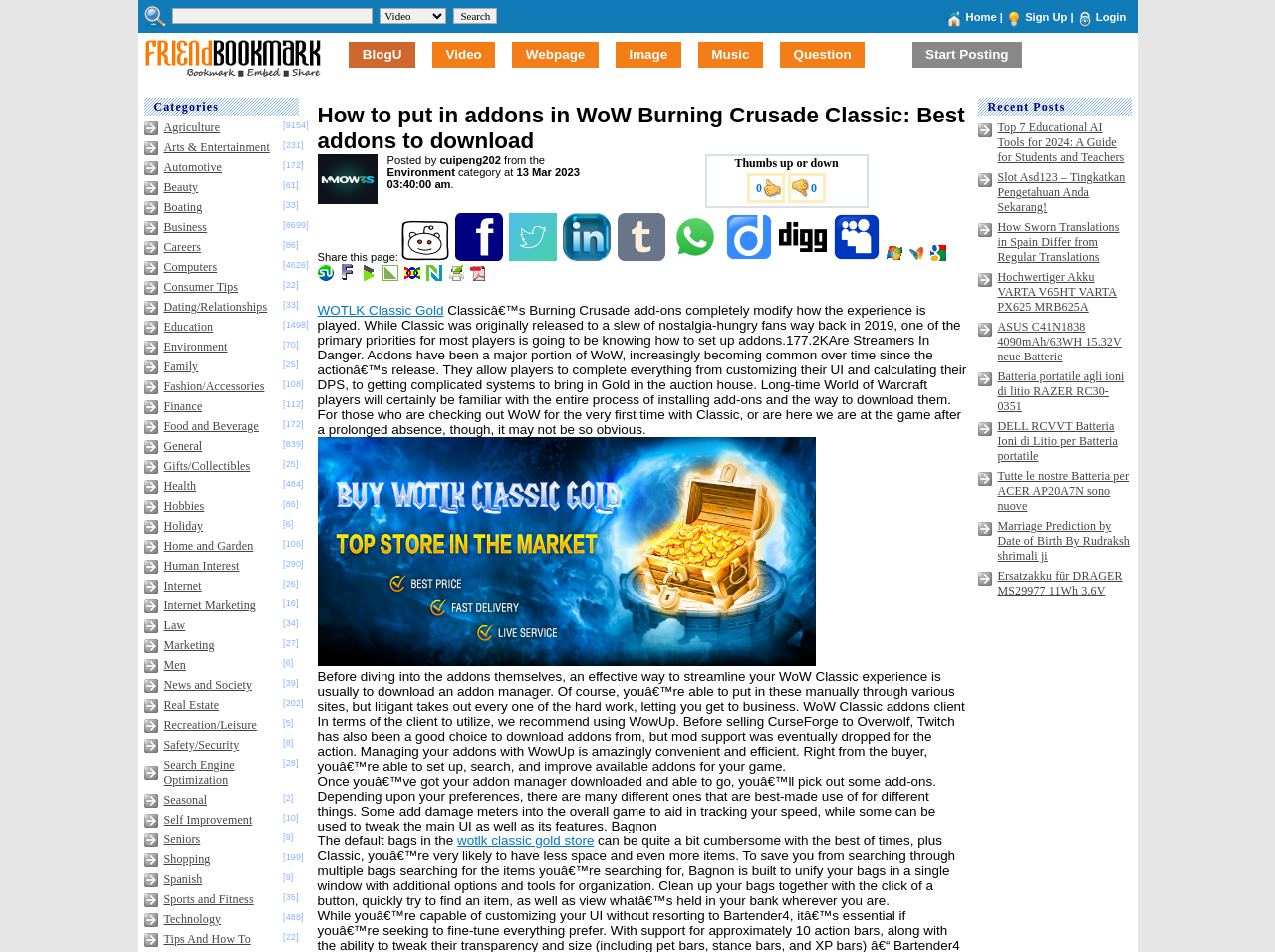How many social media sharing options are available?
Please use the image to deliver a detailed and complete answer.

I counted the number of social media sharing options available on the webpage, including Reddit, Facebook, Twitter, and others, and found a total of 14 options.